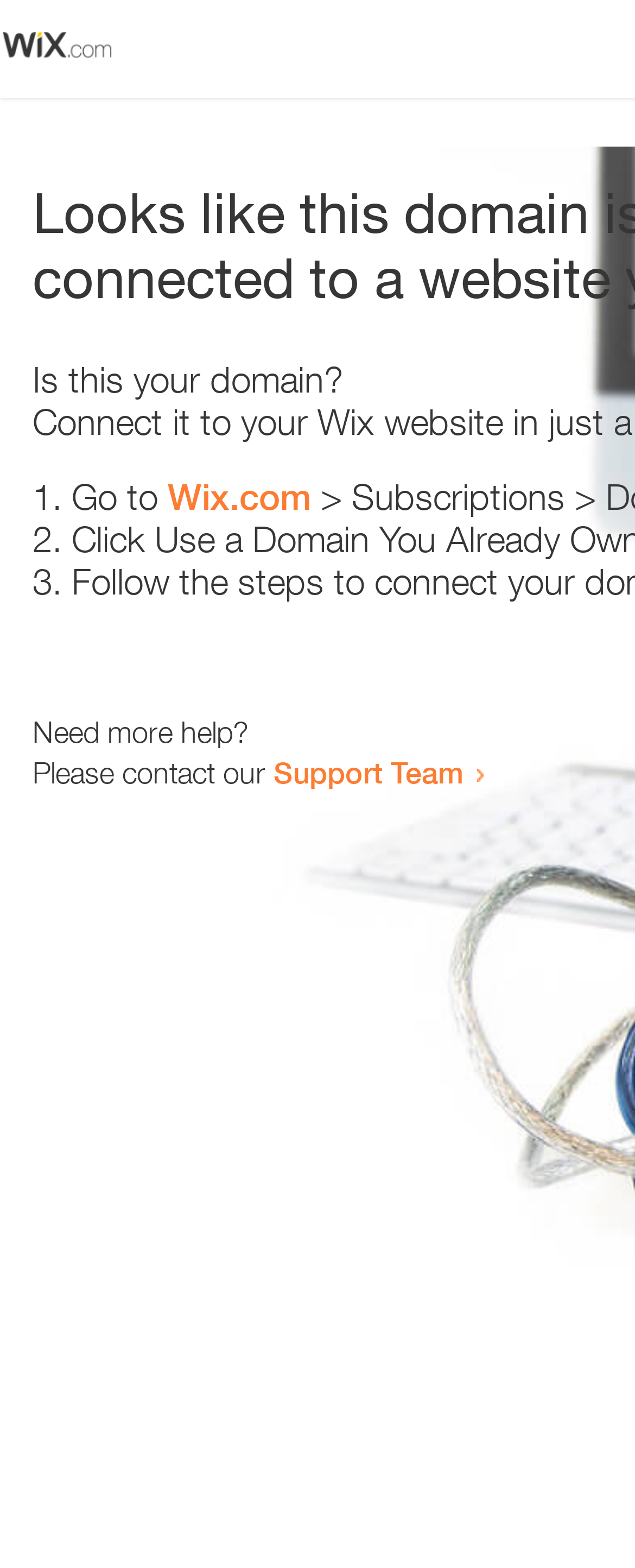Identify the bounding box coordinates for the UI element described as follows: Support Team. Use the format (top-left x, top-left y, bottom-right x, bottom-right y) and ensure all values are floating point numbers between 0 and 1.

[0.431, 0.481, 0.731, 0.504]